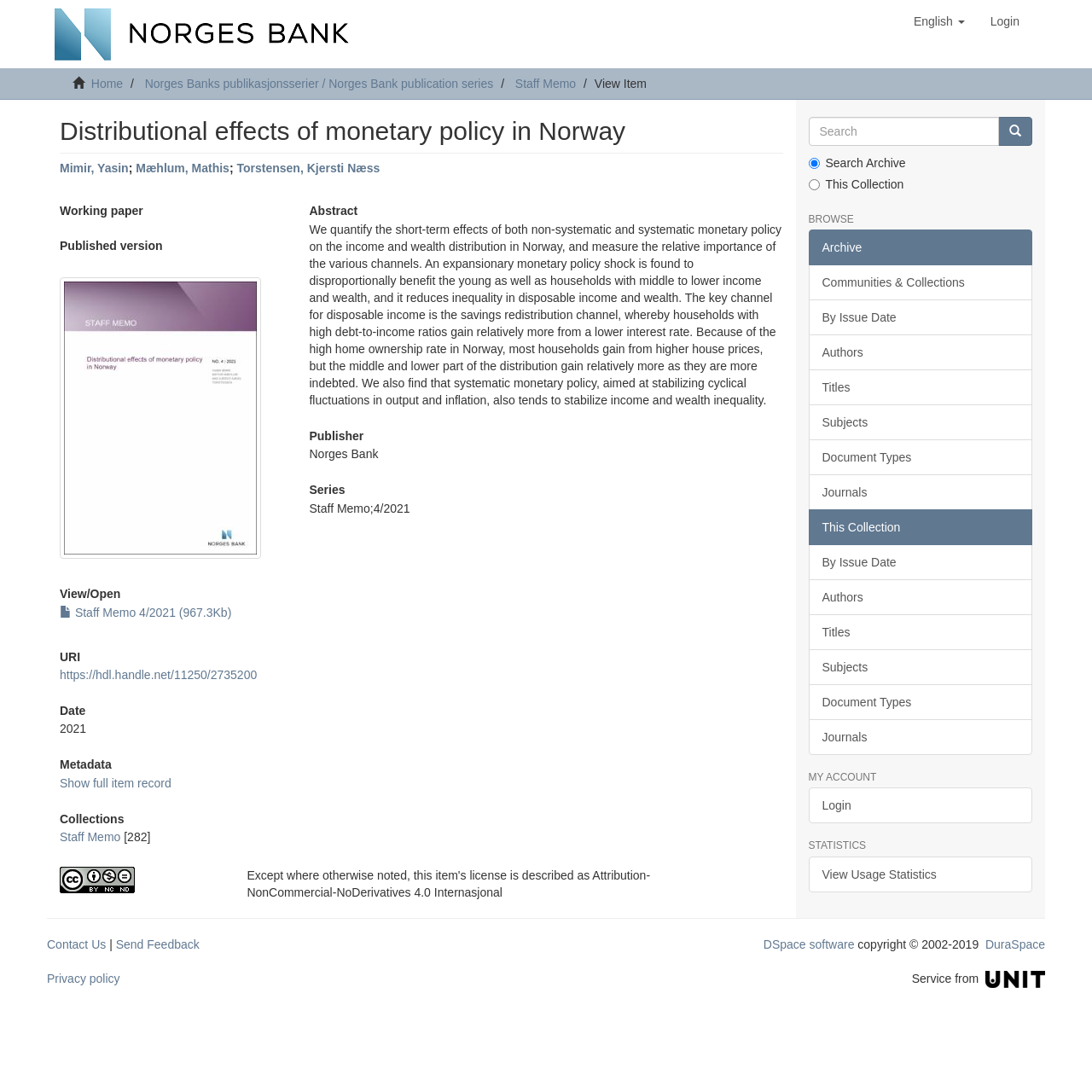Provide the bounding box coordinates of the HTML element described as: "Staff Memo". The bounding box coordinates should be four float numbers between 0 and 1, i.e., [left, top, right, bottom].

[0.472, 0.07, 0.527, 0.083]